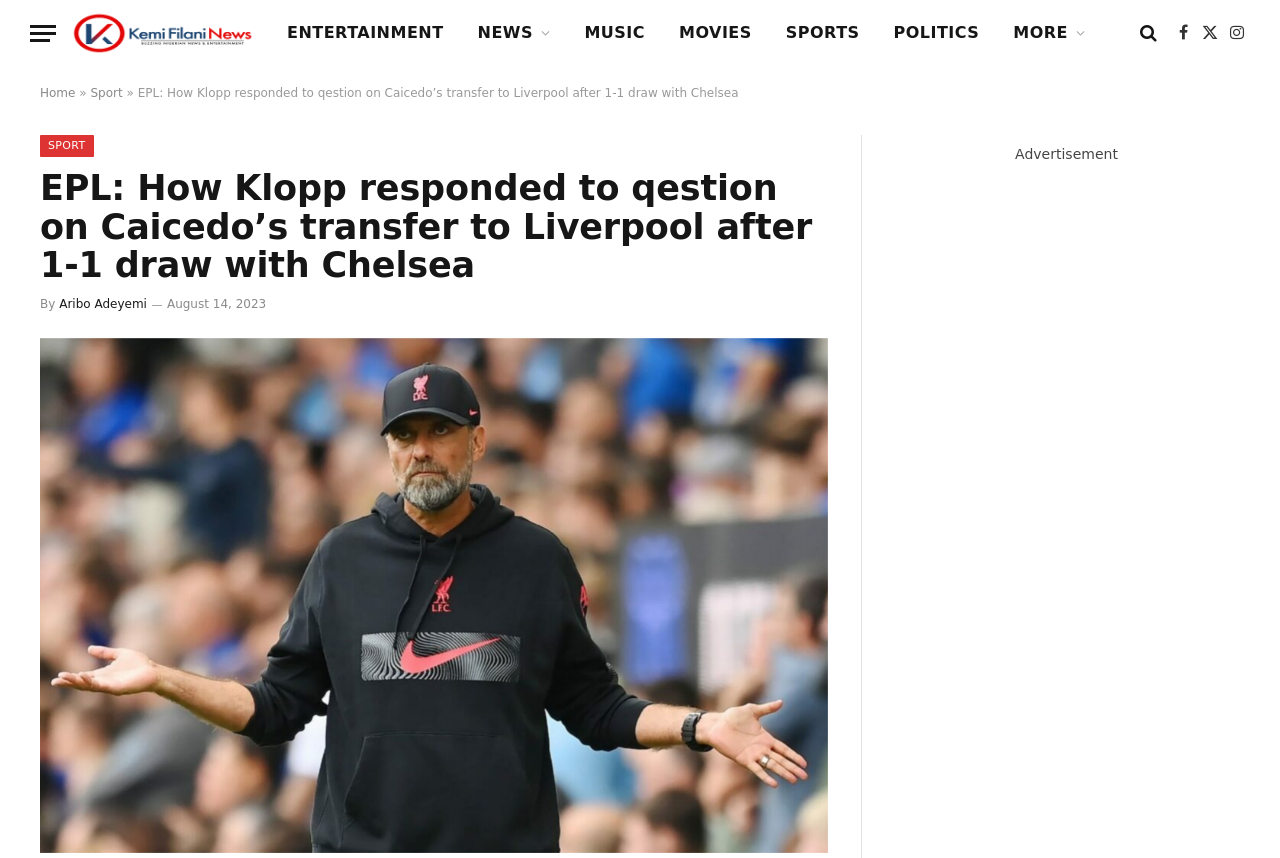Show the bounding box coordinates of the region that should be clicked to follow the instruction: "Visit the SPORT page."

[0.071, 0.1, 0.096, 0.117]